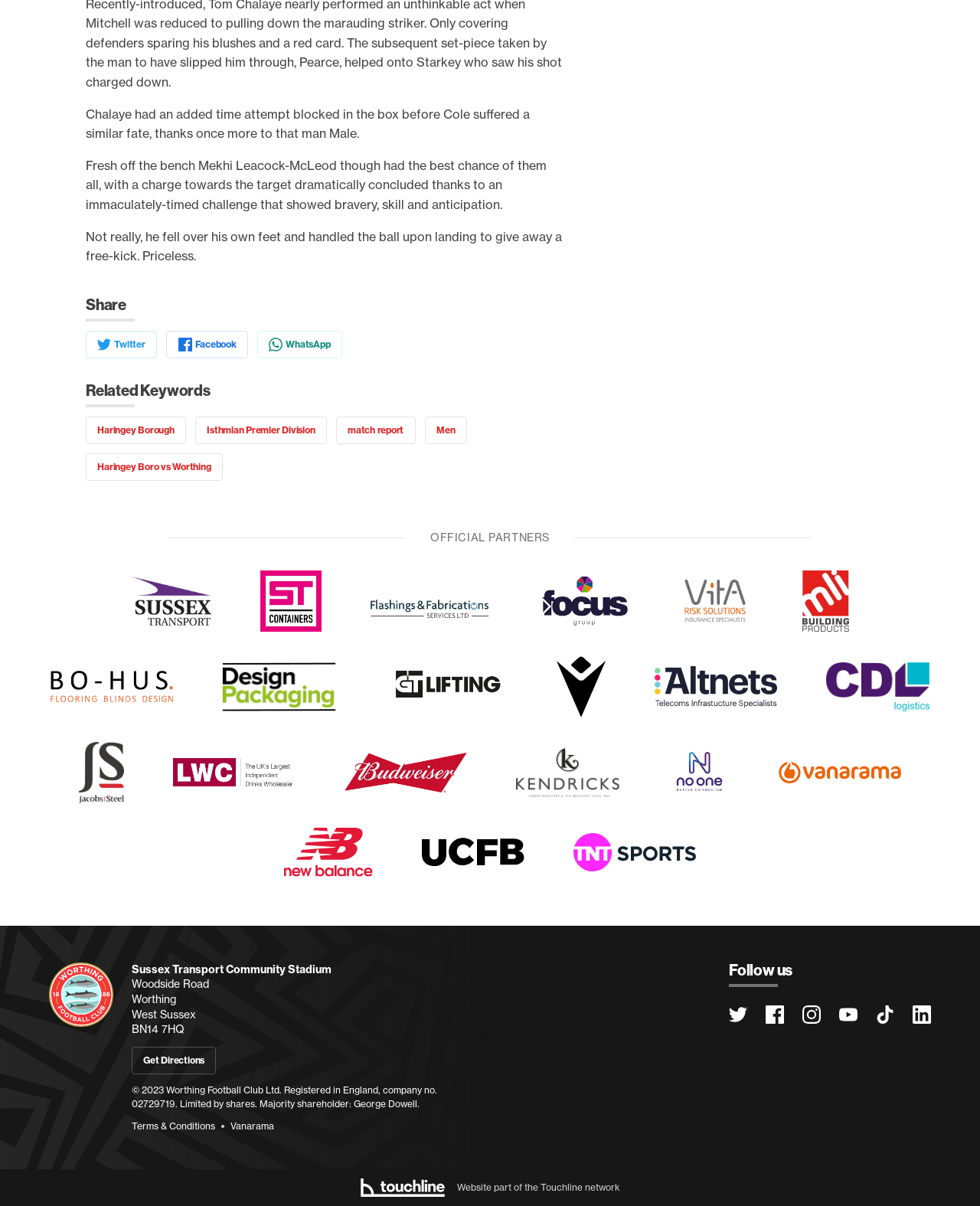Please identify the bounding box coordinates of the clickable element to fulfill the following instruction: "Share on Twitter". The coordinates should be four float numbers between 0 and 1, i.e., [left, top, right, bottom].

[0.088, 0.274, 0.16, 0.297]